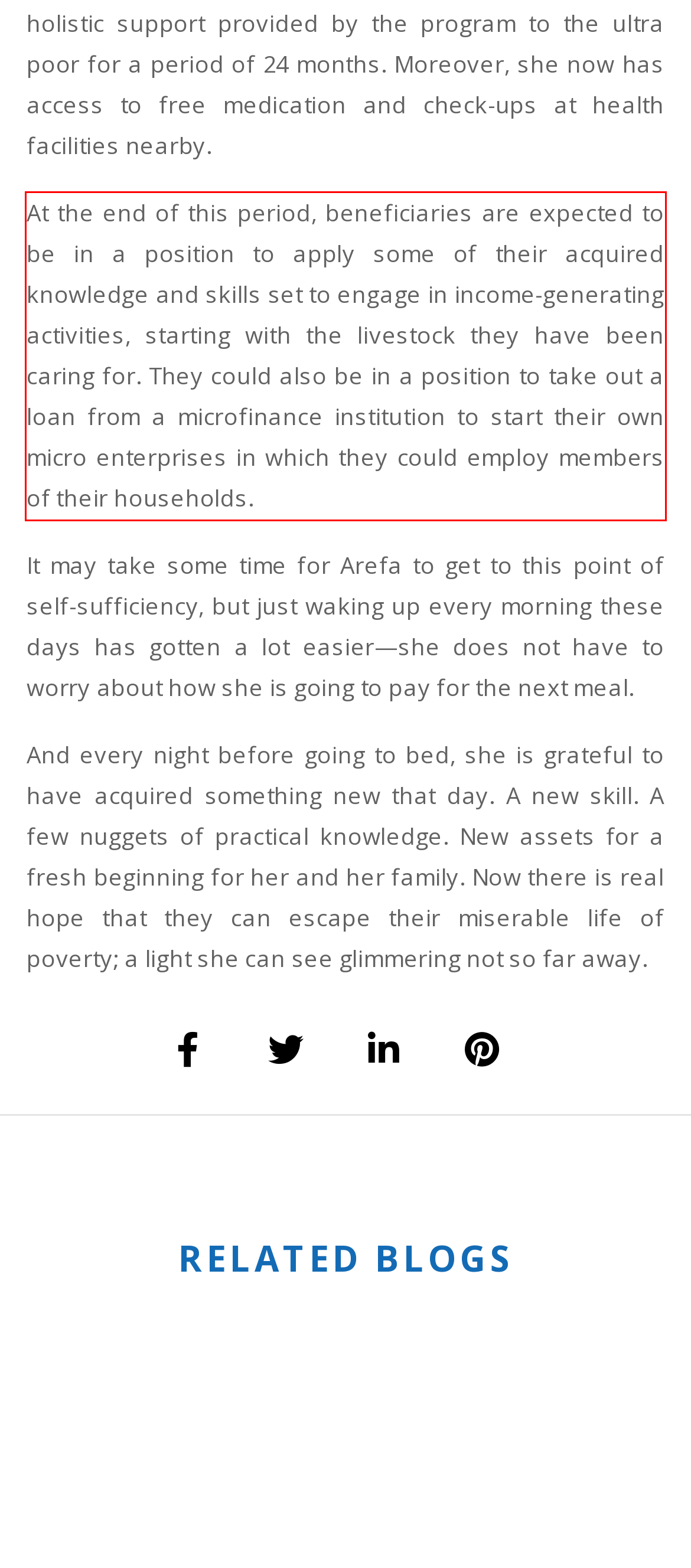Identify and extract the text within the red rectangle in the screenshot of the webpage.

At the end of this period, beneficiaries are expected to be in a position to apply some of their acquired knowledge and skills set to engage in income-generating activities, starting with the livestock they have been caring for. They could also be in a position to take out a loan from a microfinance institution to start their own micro enterprises in which they could employ members of their households.